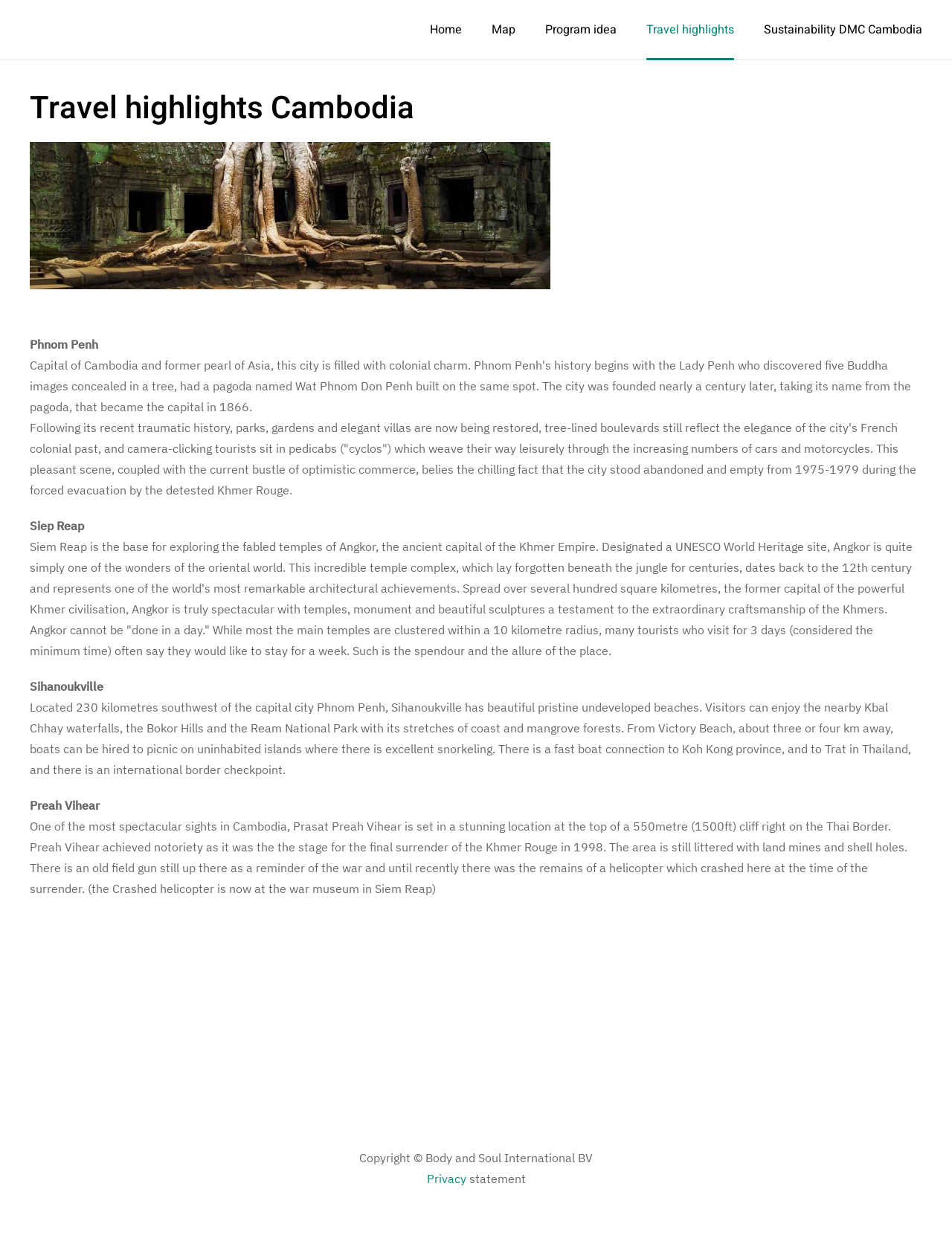Bounding box coordinates are to be given in the format (top-left x, top-left y, bottom-right x, bottom-right y). All values must be floating point numbers between 0 and 1. Provide the bounding box coordinate for the UI element described as: Skip to main content

[0.035, 0.028, 0.152, 0.04]